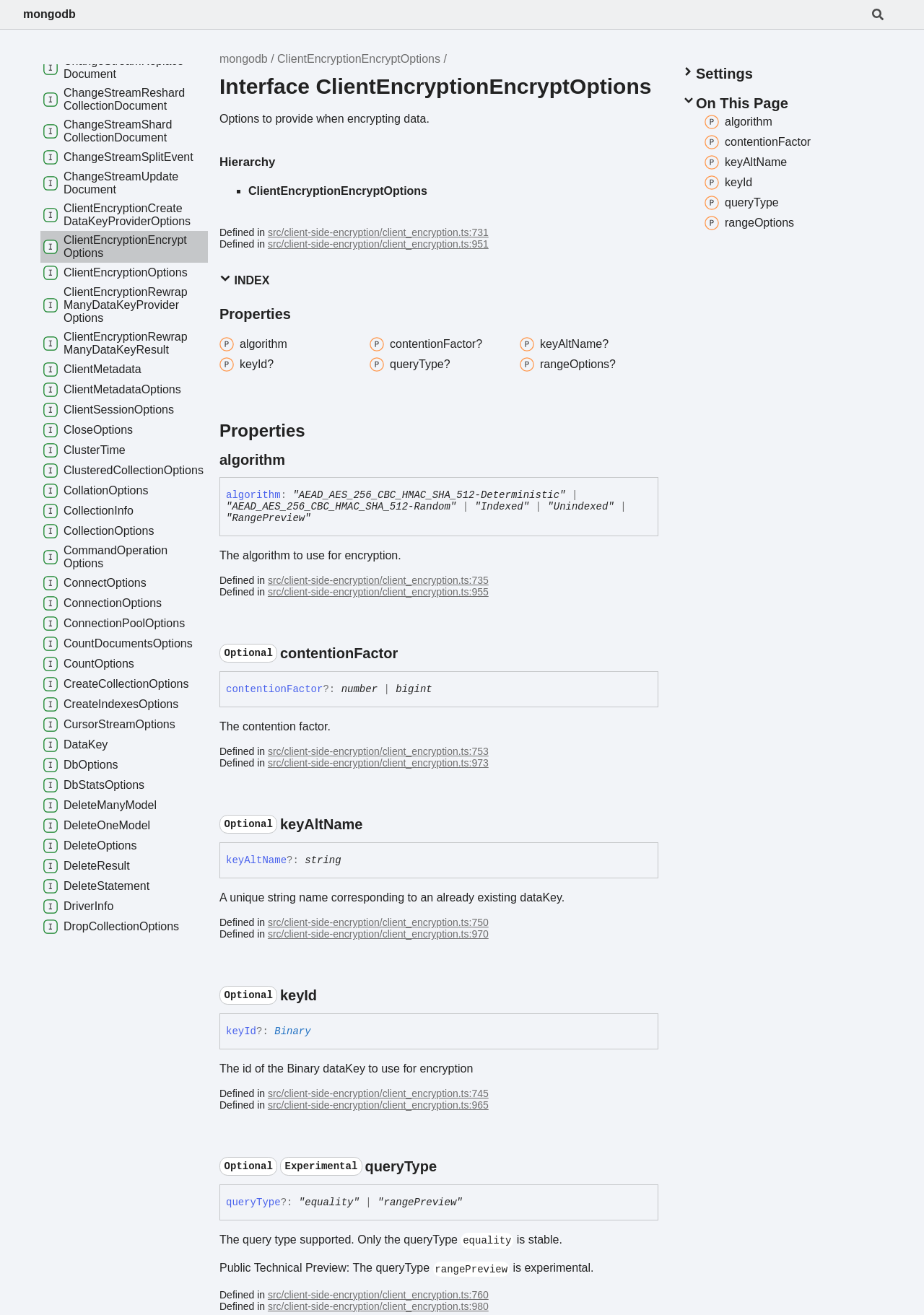Answer briefly with one word or phrase:
What is the interface of ClientEncryptionEncryptOptions?

ClientEncryptionEncryptOptions